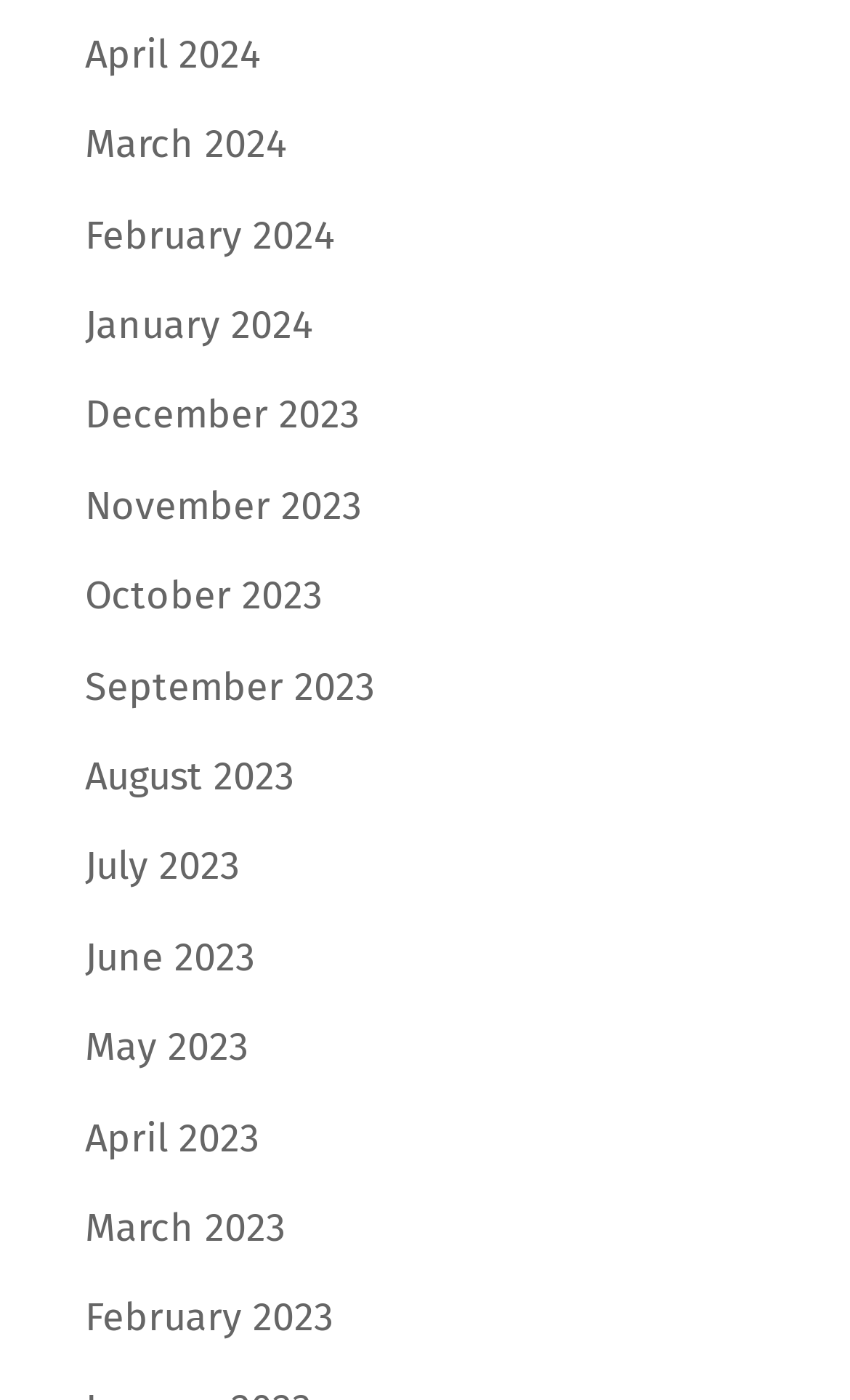Answer the following in one word or a short phrase: 
How many months are listed?

12